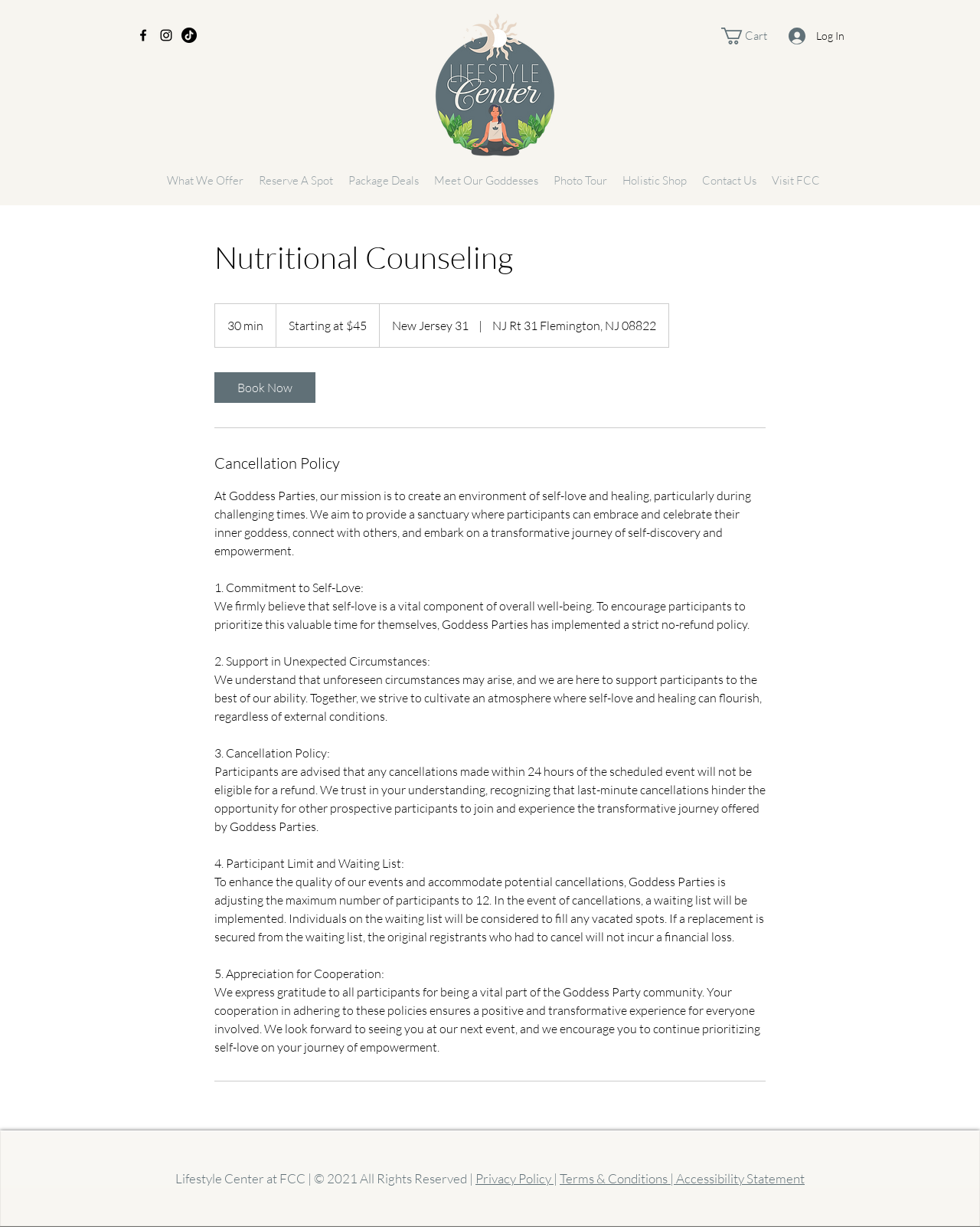Identify the bounding box coordinates of the clickable region required to complete the instruction: "Book a nutritional counseling session". The coordinates should be given as four float numbers within the range of 0 and 1, i.e., [left, top, right, bottom].

[0.219, 0.303, 0.322, 0.328]